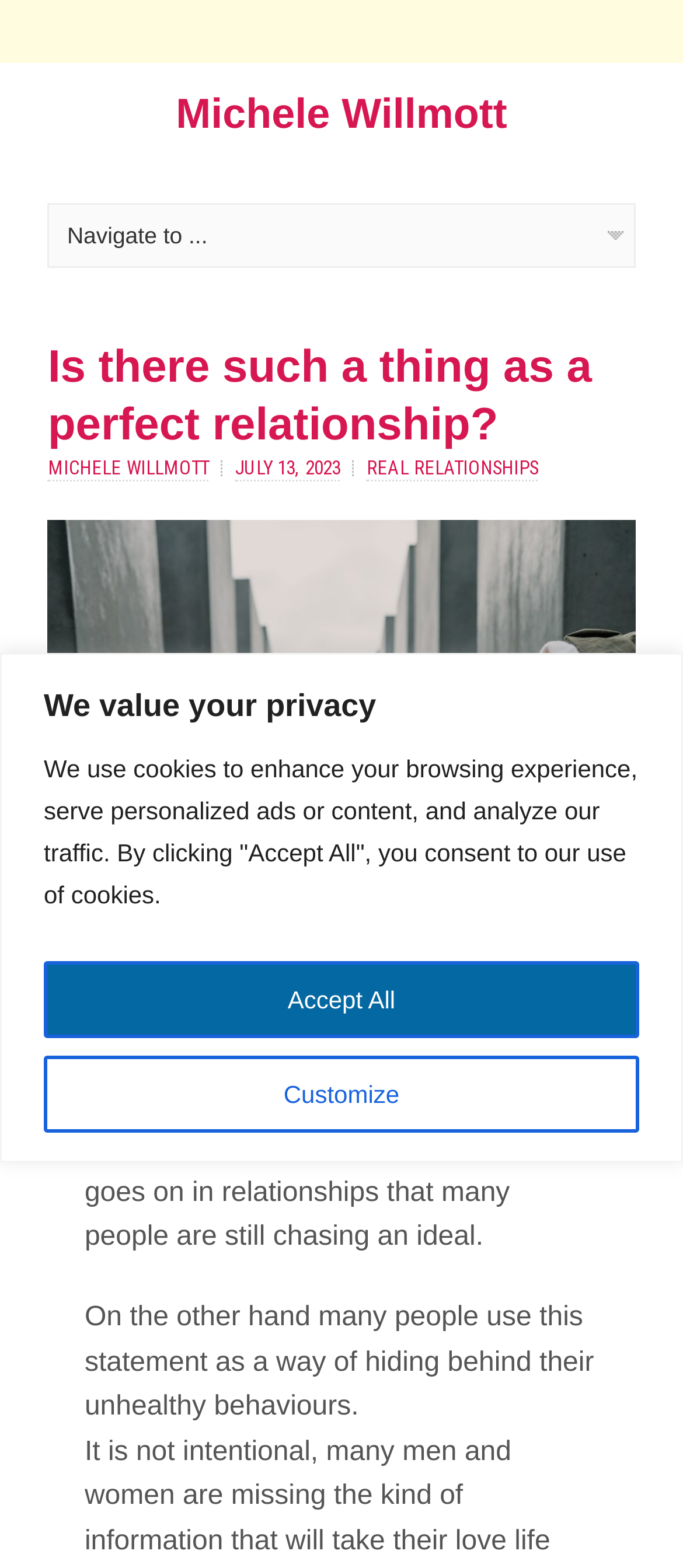Find the bounding box coordinates of the element I should click to carry out the following instruction: "download Clement KWGT Apk Mod".

None